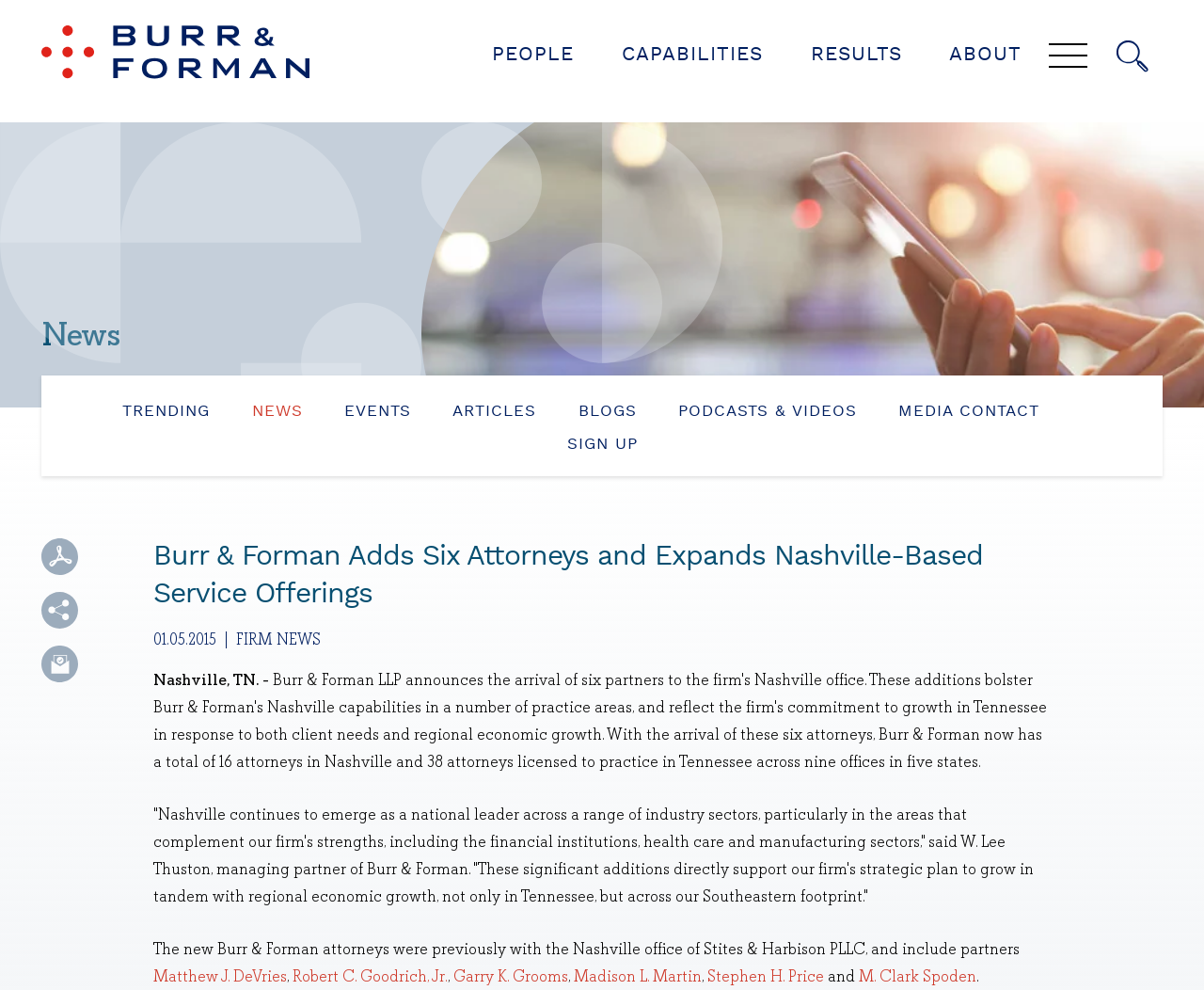Review the image closely and give a comprehensive answer to the question: What is the name of the law firm?

The name of the law firm can be found in the top-left corner of the webpage, where it is written as 'Burr & Forman LLP' in a logo format.